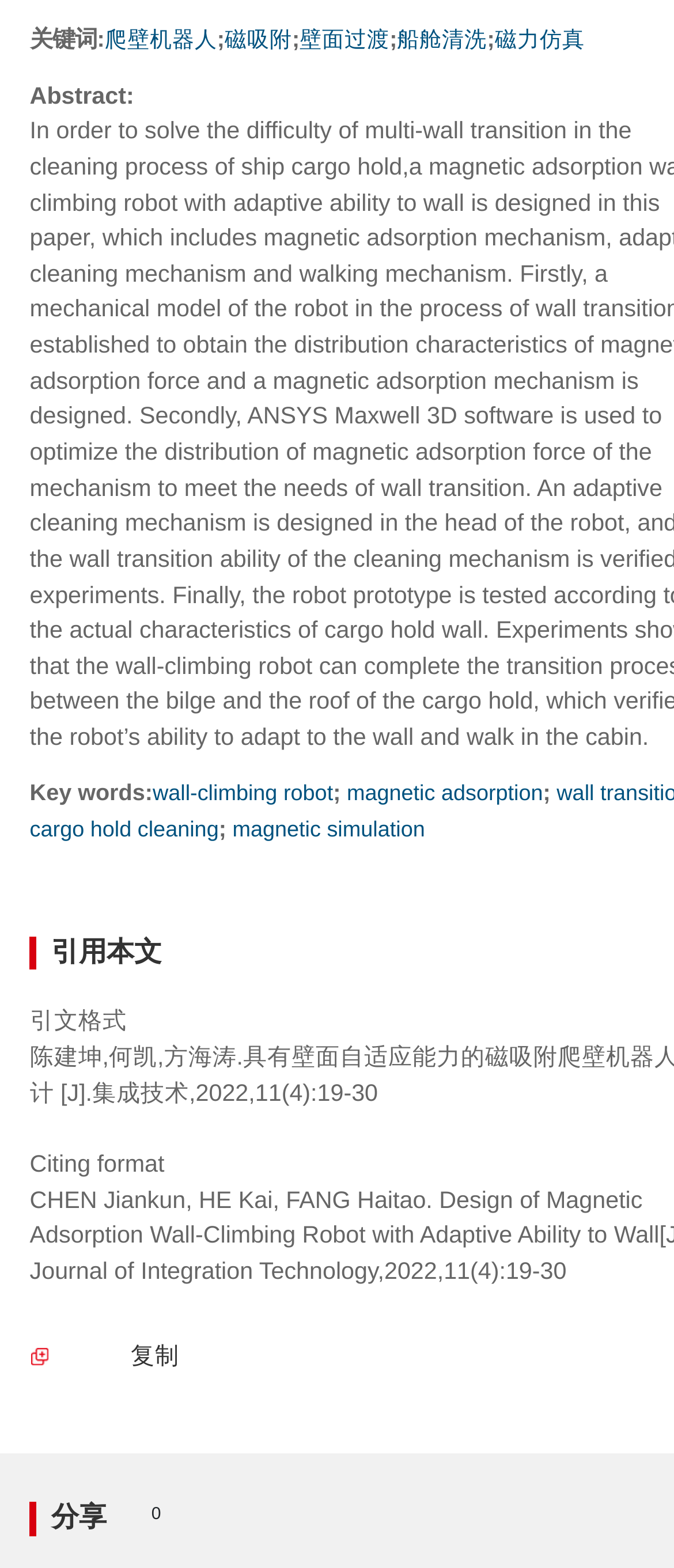What is the topic of the abstract?
Look at the image and answer the question using a single word or phrase.

Robotics and magnetic simulation